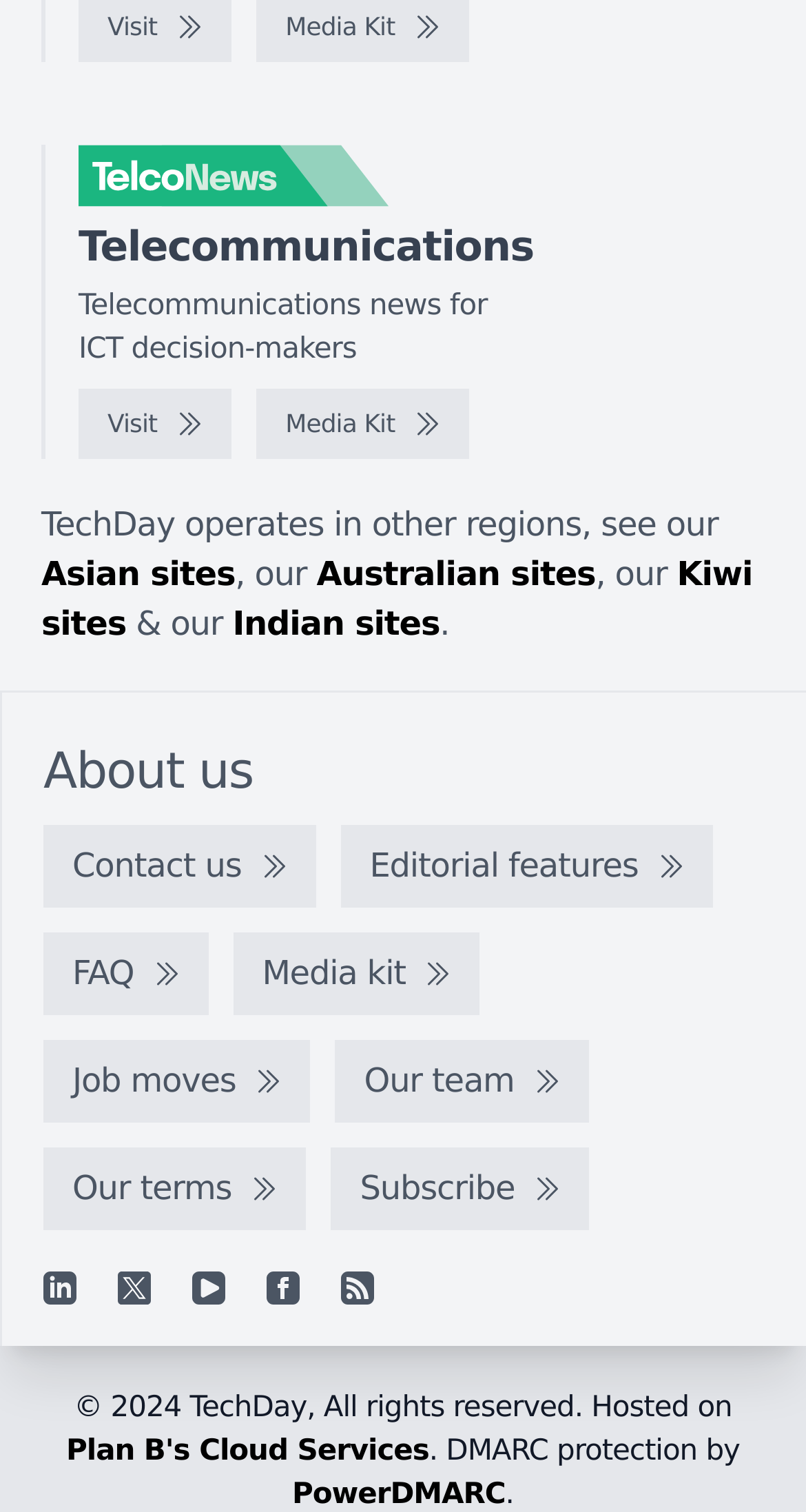Respond to the following query with just one word or a short phrase: 
How many social media links are there?

5